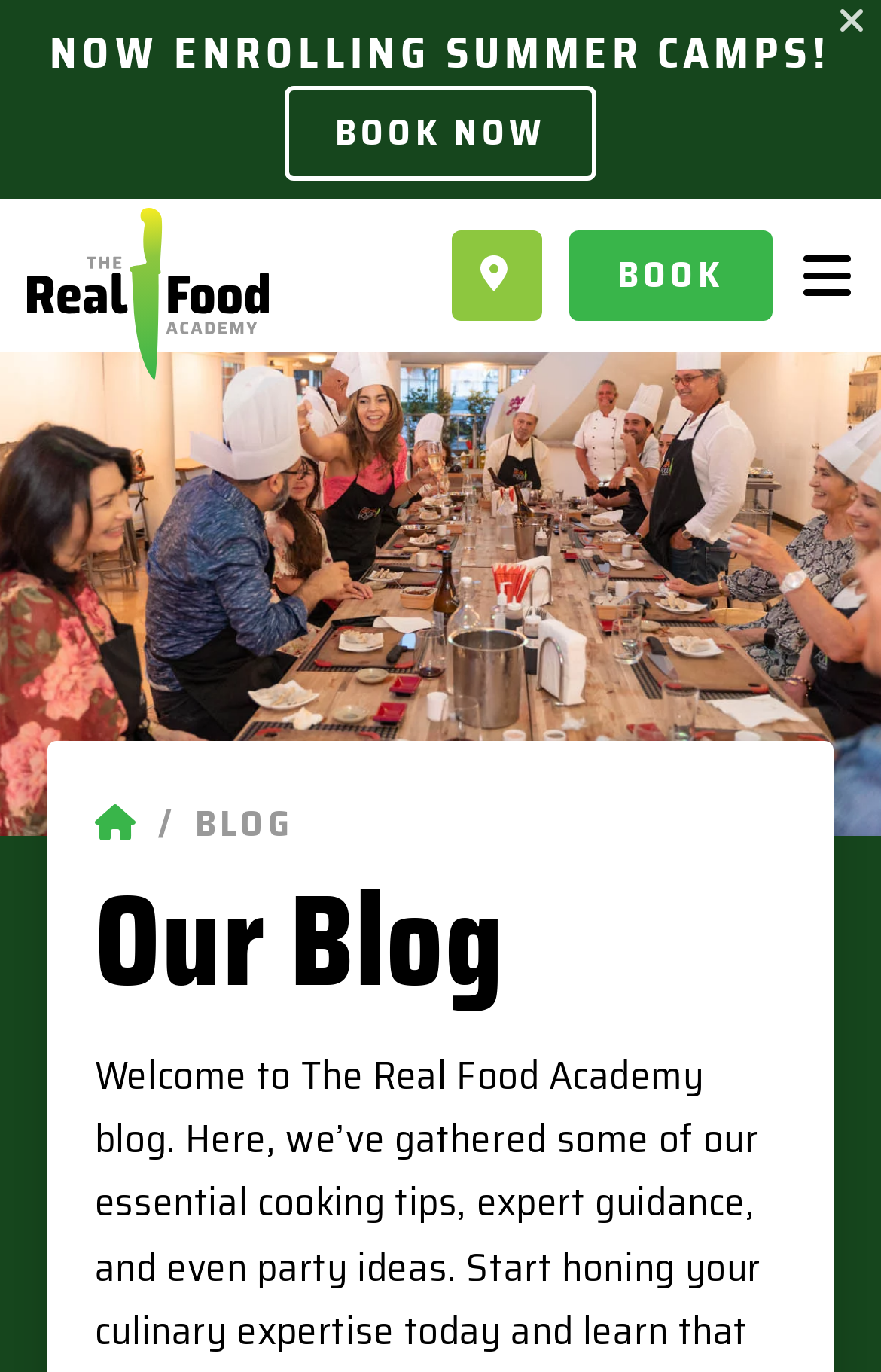Answer the following in one word or a short phrase: 
What is the main topic of the webpage?

Food Academy